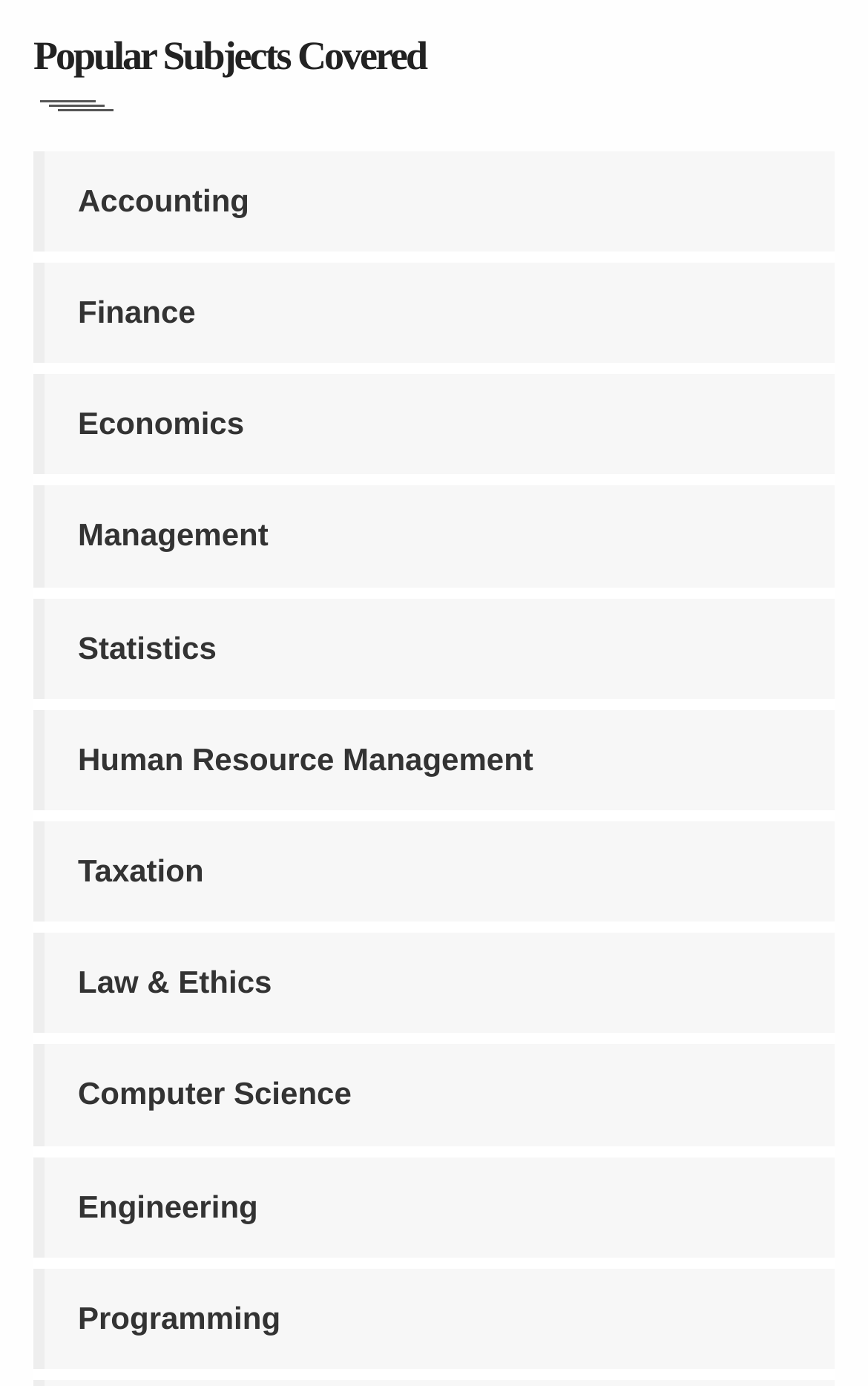How many subjects are listed?
Refer to the image and give a detailed response to the question.

There are 9 subjects listed on the webpage, which are 'Accounting', 'Finance', 'Economics', 'Management', 'Statistics', 'Human Resource Management', 'Taxation', 'Law & Ethics', and 'Computer Science'. These subjects are listed as link elements with consecutive bounding box coordinates.